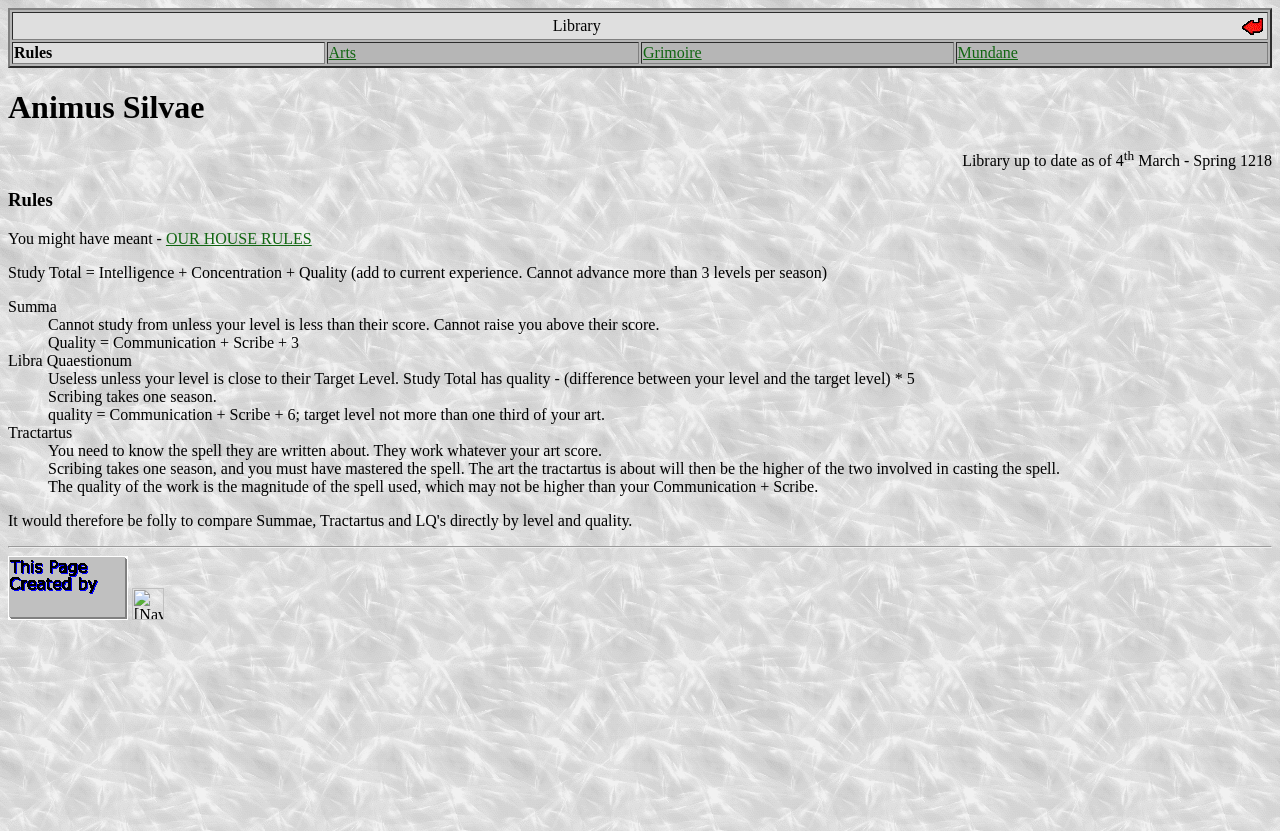Please respond to the question using a single word or phrase:
What is the formula for Quality in a Summa?

Communication + Scribe + 3